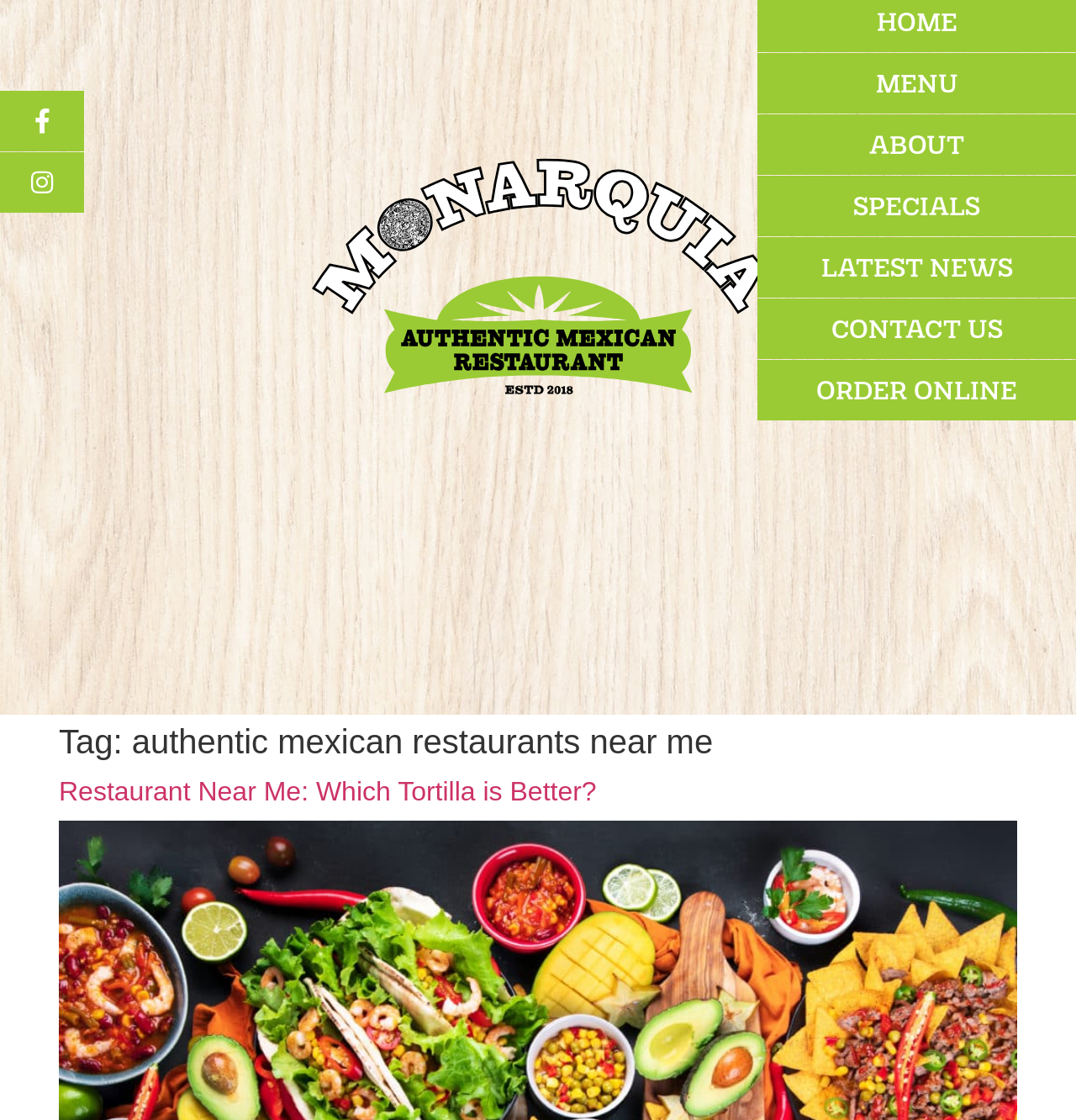Explain the features and main sections of the webpage comprehensively.

The webpage appears to be the archives page of The Monarquia Mexican Restaurant, featuring a collection of articles related to authentic Mexican restaurants near the user's location. 

At the top left corner, there are two social media links, Facebook and Instagram, represented by their respective icons. 

On the top right side, there is a horizontal navigation menu with six links: MENU, ABOUT, SPECIALS, LATEST NEWS, CONTACT US, and ORDER ONLINE. 

Below the navigation menu, there is a large banner that spans across the page, containing a link and an image. The image is likely the logo of The Monarquia Mexican Restaurant or a related graphic.

The main content area is divided into sections, each with a heading. The first section has a heading "Tag: authentic mexican restaurants near me", and the second section has a heading "Restaurant Near Me: Which Tortilla is Better?". The second section also contains a link with the same title as the heading.